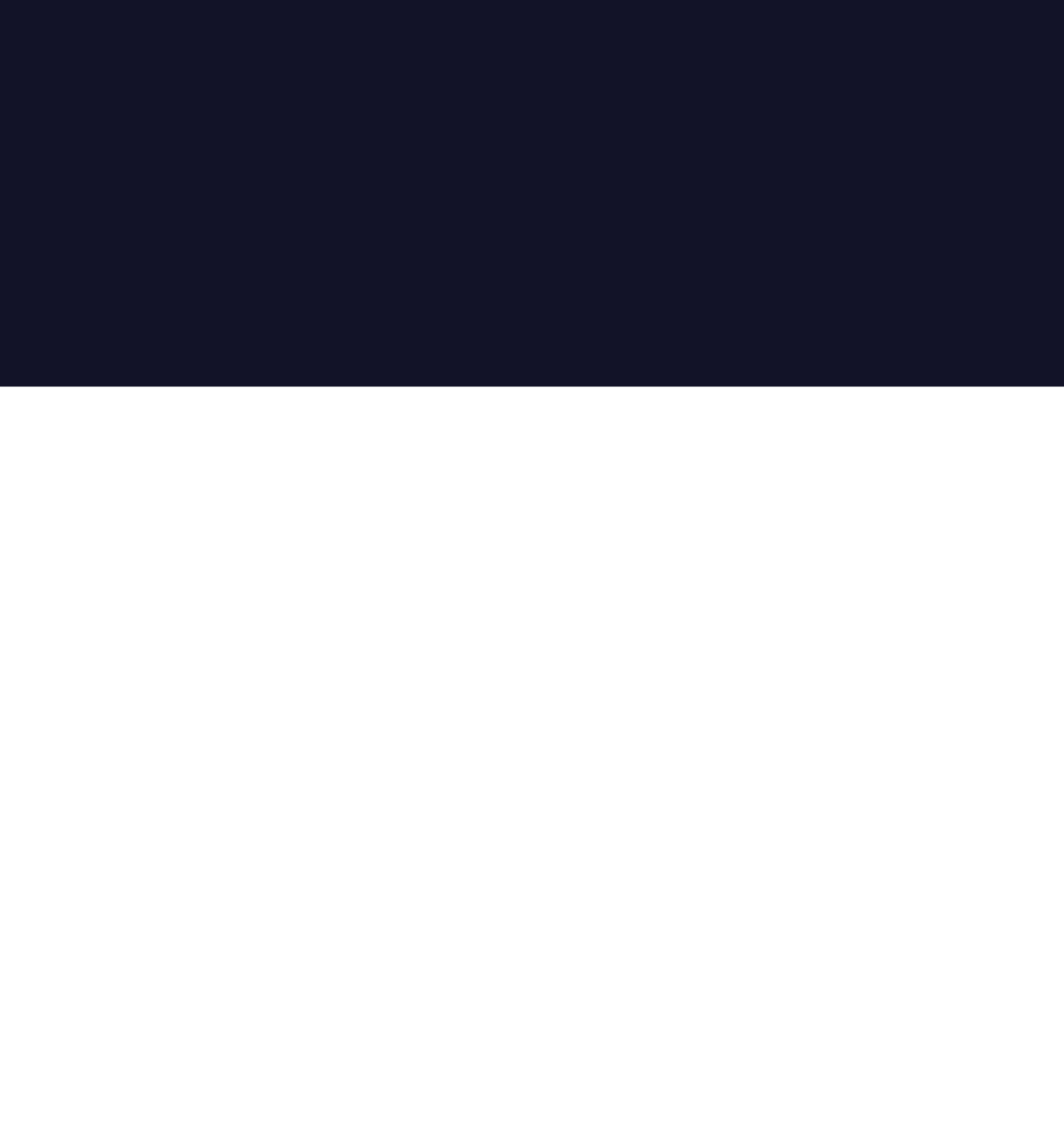How many main categories are there?
Based on the image, answer the question with as much detail as possible.

There are five main categories, which are 'Solutions & Products', 'Service', 'Stories & Events', 'Company', and 'Careers', each with its own set of links and subcategories.